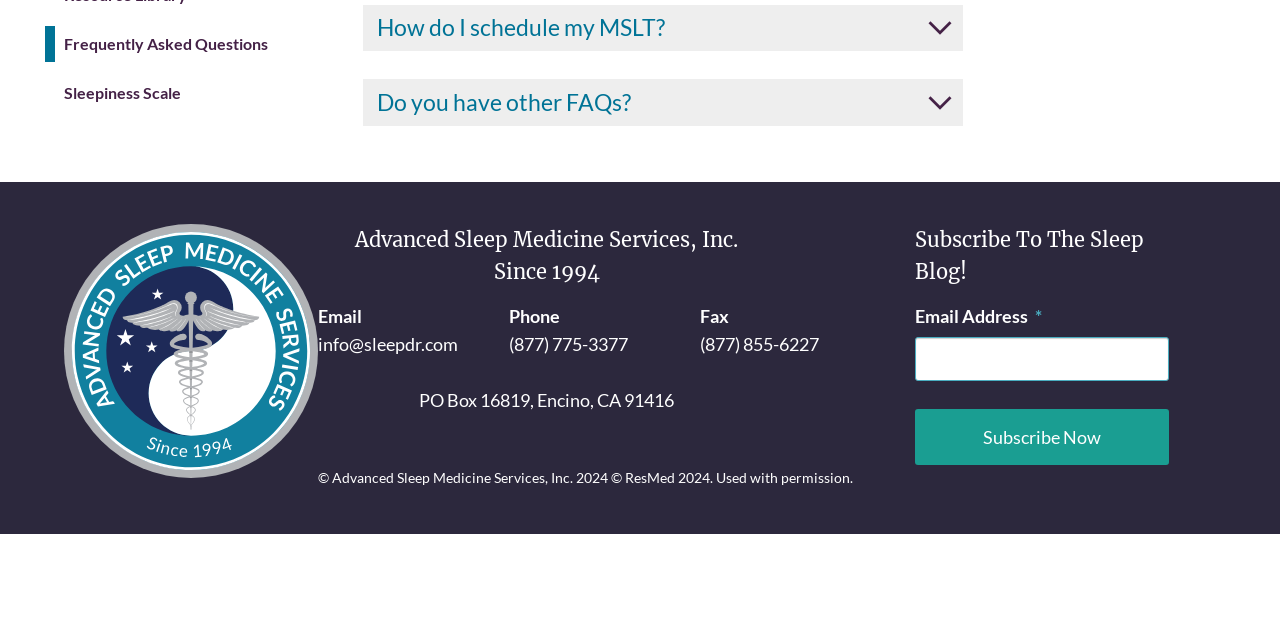Bounding box coordinates should be provided in the format (top-left x, top-left y, bottom-right x, bottom-right y) with all values between 0 and 1. Identify the bounding box for this UI element: info@sleepdr.com

[0.248, 0.52, 0.358, 0.555]